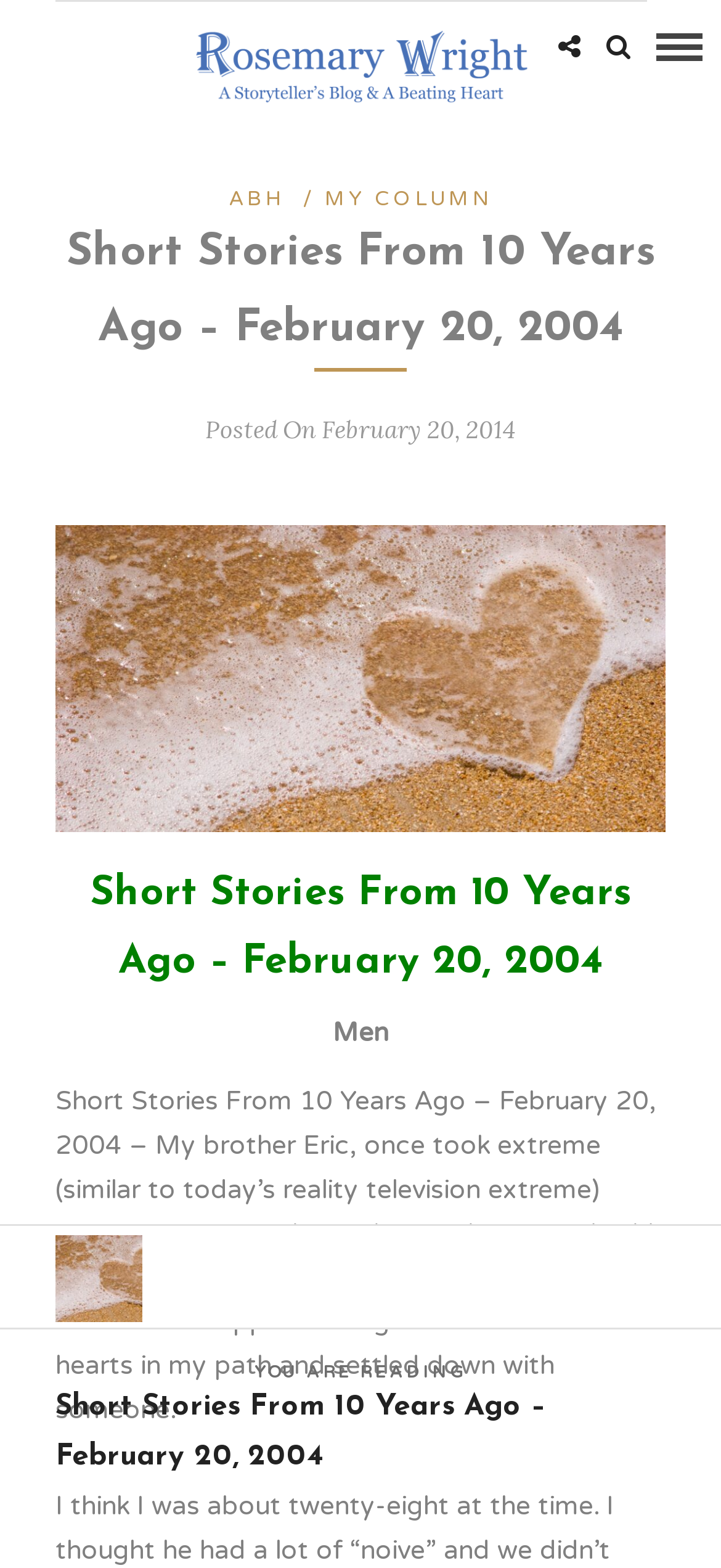Identify the main heading of the webpage and provide its text content.

Short Stories From 10 Years Ago – February 20, 2004